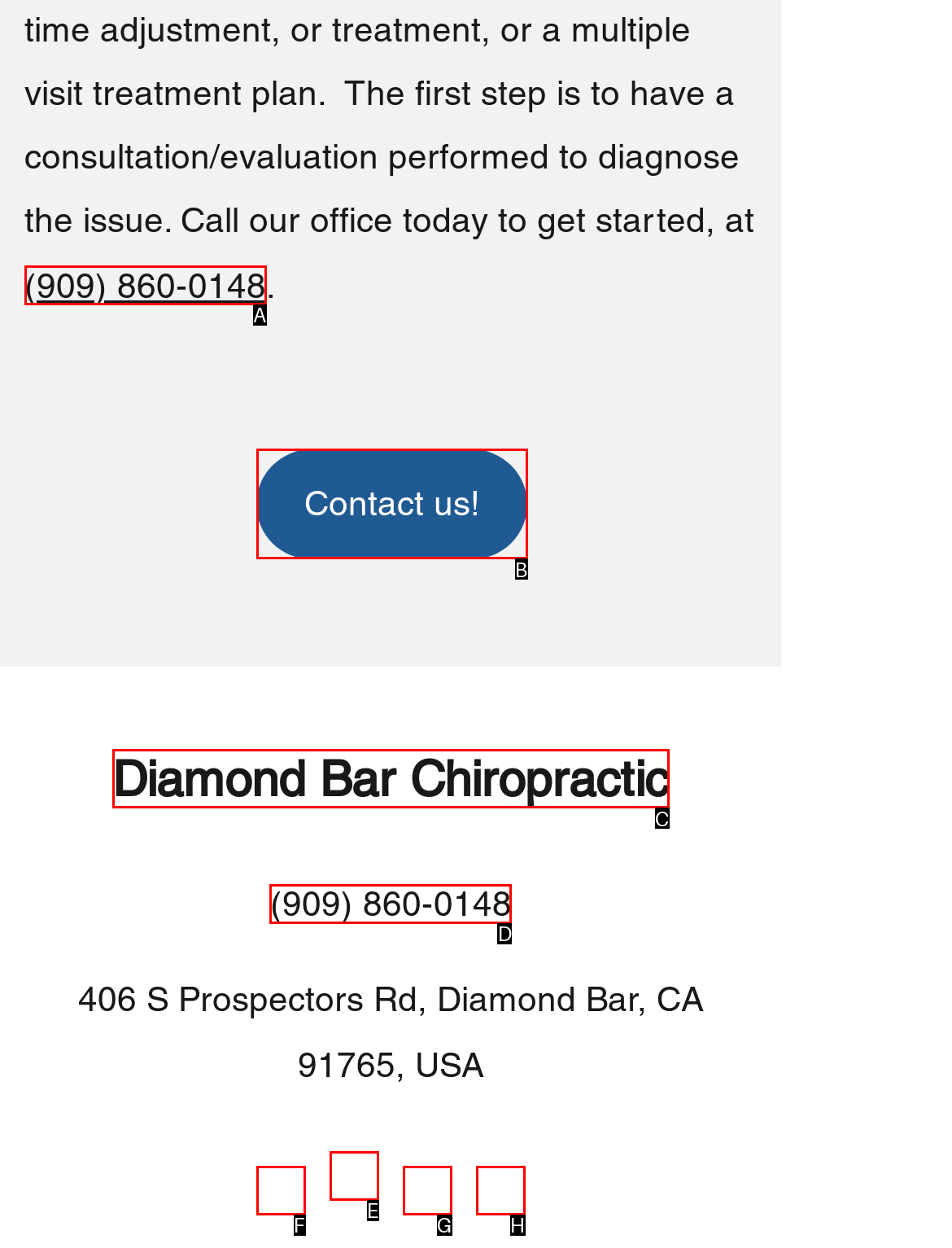Identify which HTML element matches the description: Contact us!
Provide your answer in the form of the letter of the correct option from the listed choices.

B